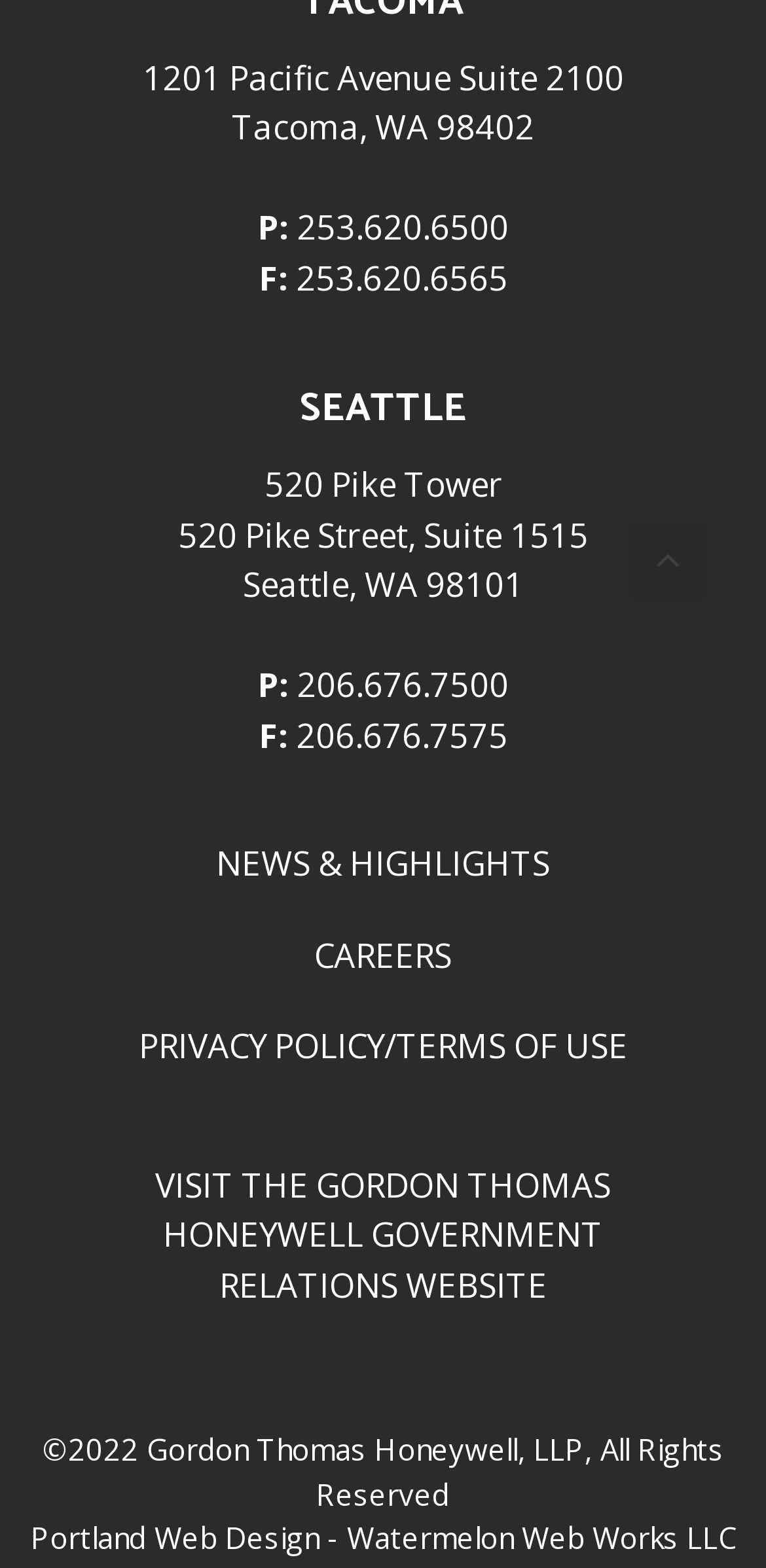Select the bounding box coordinates of the element I need to click to carry out the following instruction: "call the Tacoma office".

[0.387, 0.131, 0.664, 0.16]